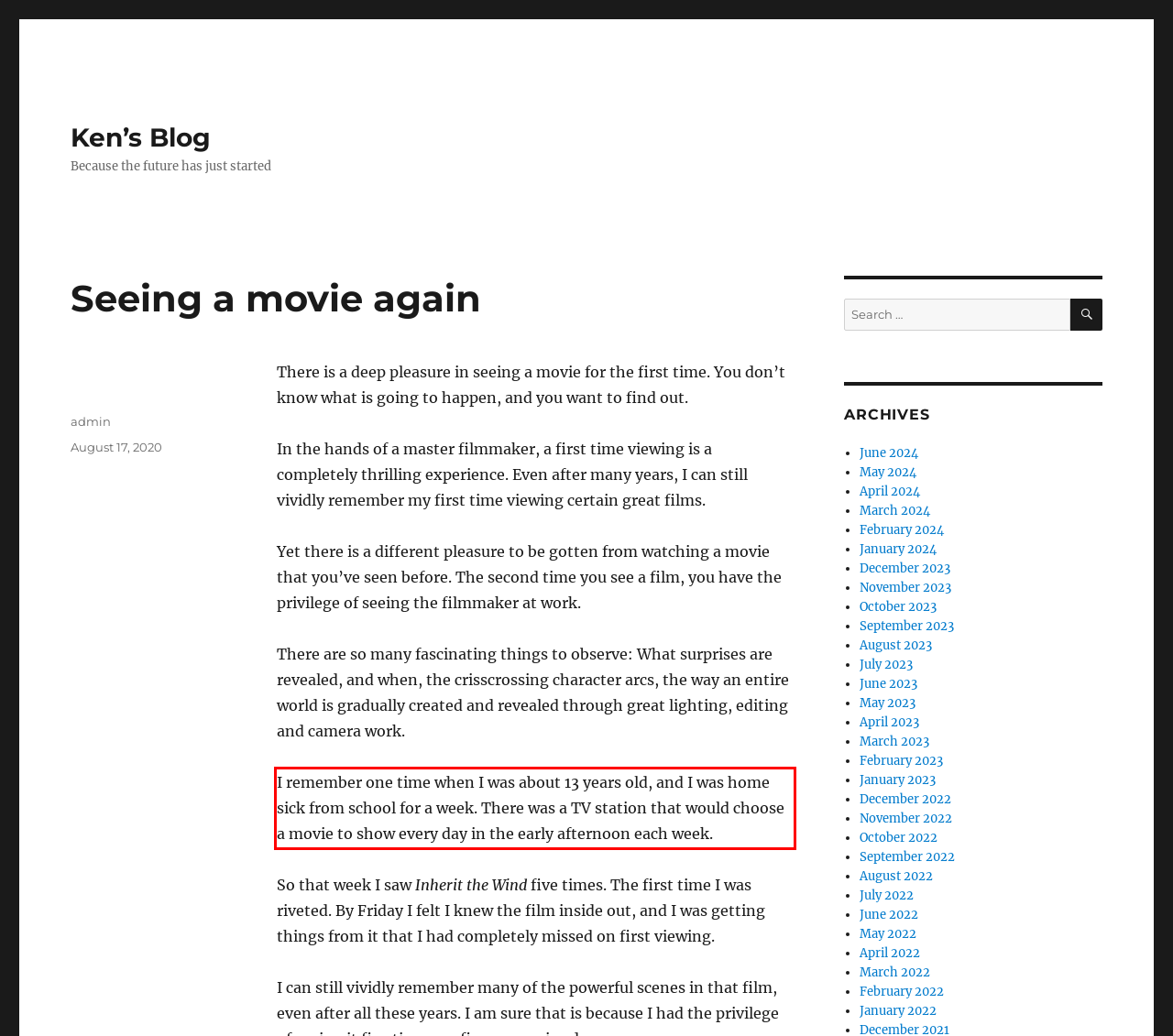Using OCR, extract the text content found within the red bounding box in the given webpage screenshot.

I remember one time when I was about 13 years old, and I was home sick from school for a week. There was a TV station that would choose a movie to show every day in the early afternoon each week.